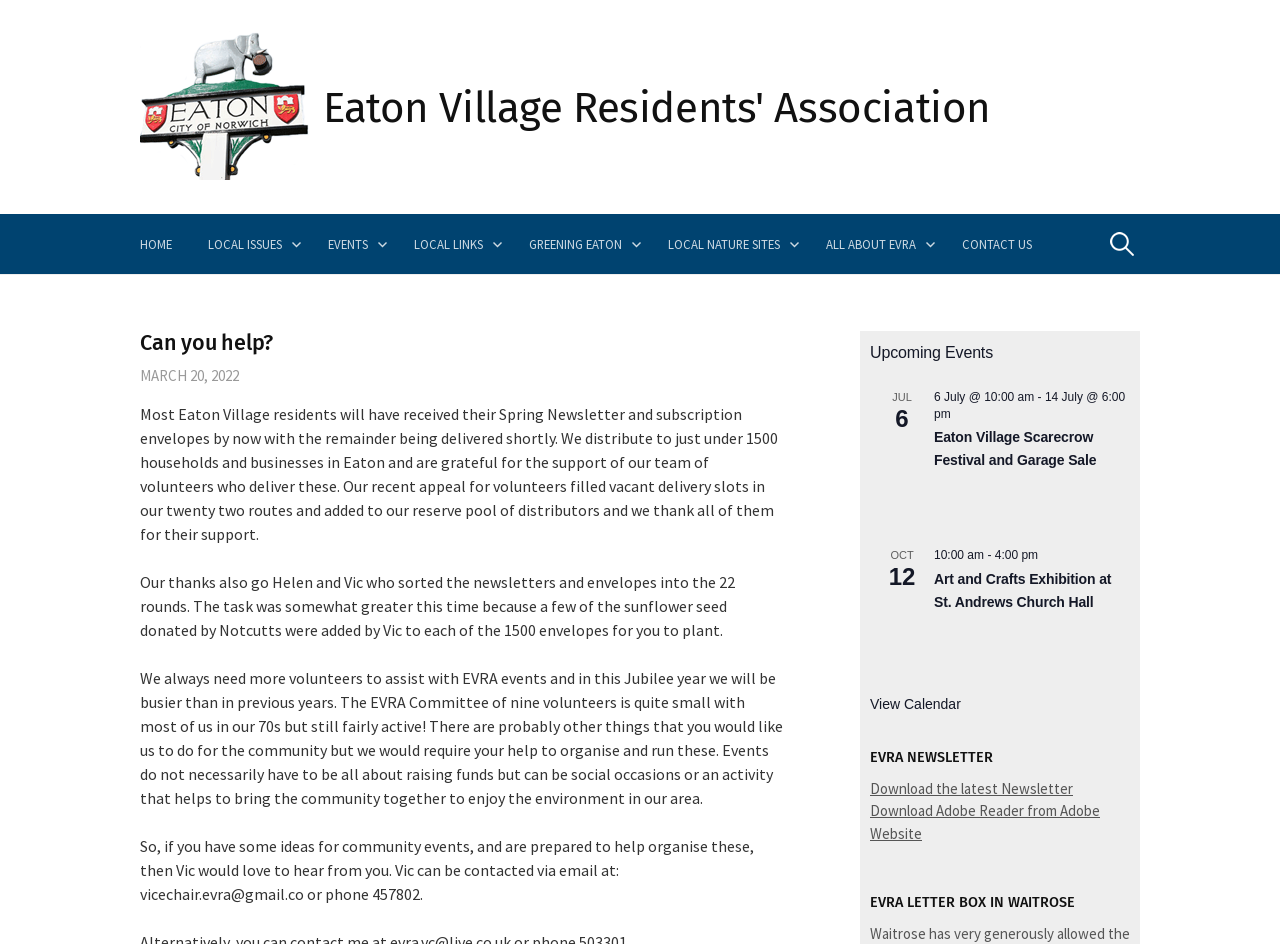Please specify the bounding box coordinates of the clickable region necessary for completing the following instruction: "Check upcoming events". The coordinates must consist of four float numbers between 0 and 1, i.e., [left, top, right, bottom].

[0.68, 0.361, 0.883, 0.387]